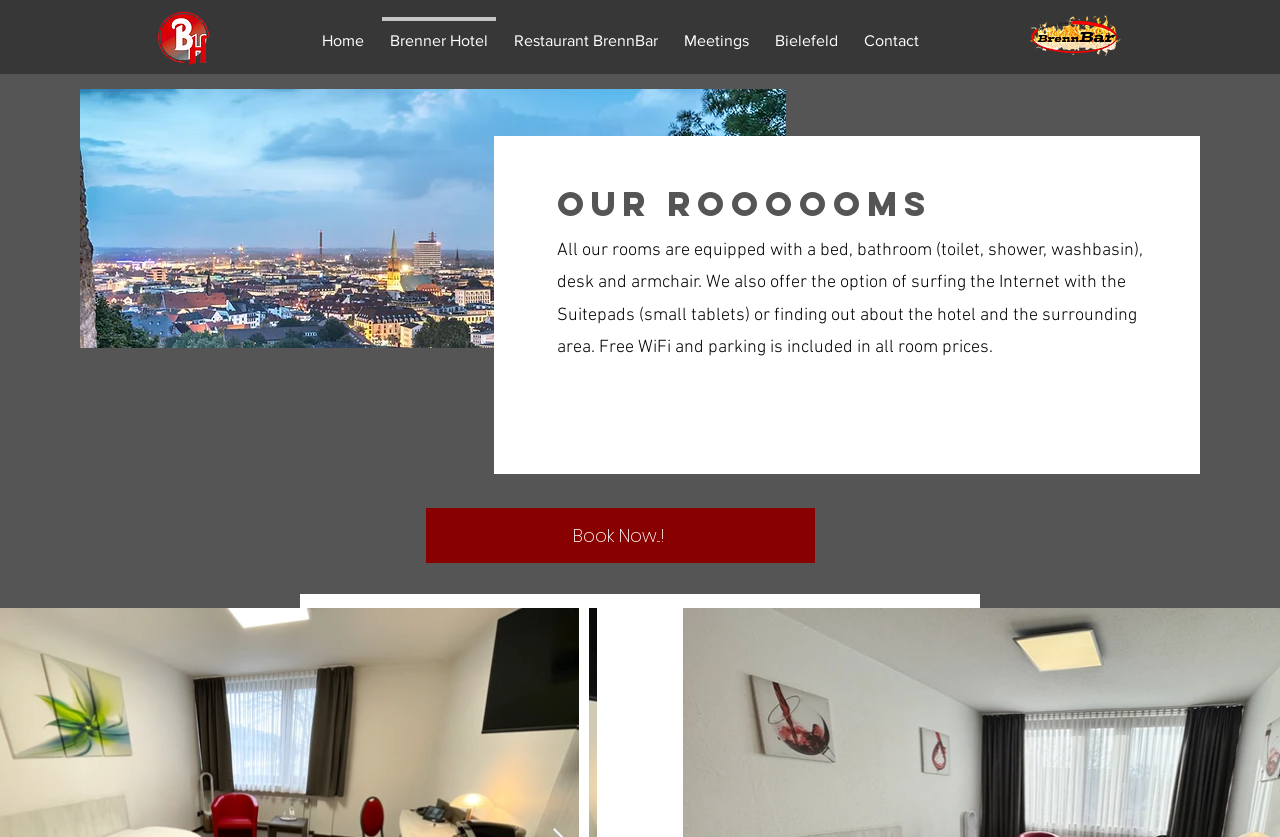Given the description Restaurant BrennBar, predict the bounding box coordinates of the UI element. Ensure the coordinates are in the format (top-left x, top-left y, bottom-right x, bottom-right y) and all values are between 0 and 1.

[0.391, 0.02, 0.524, 0.056]